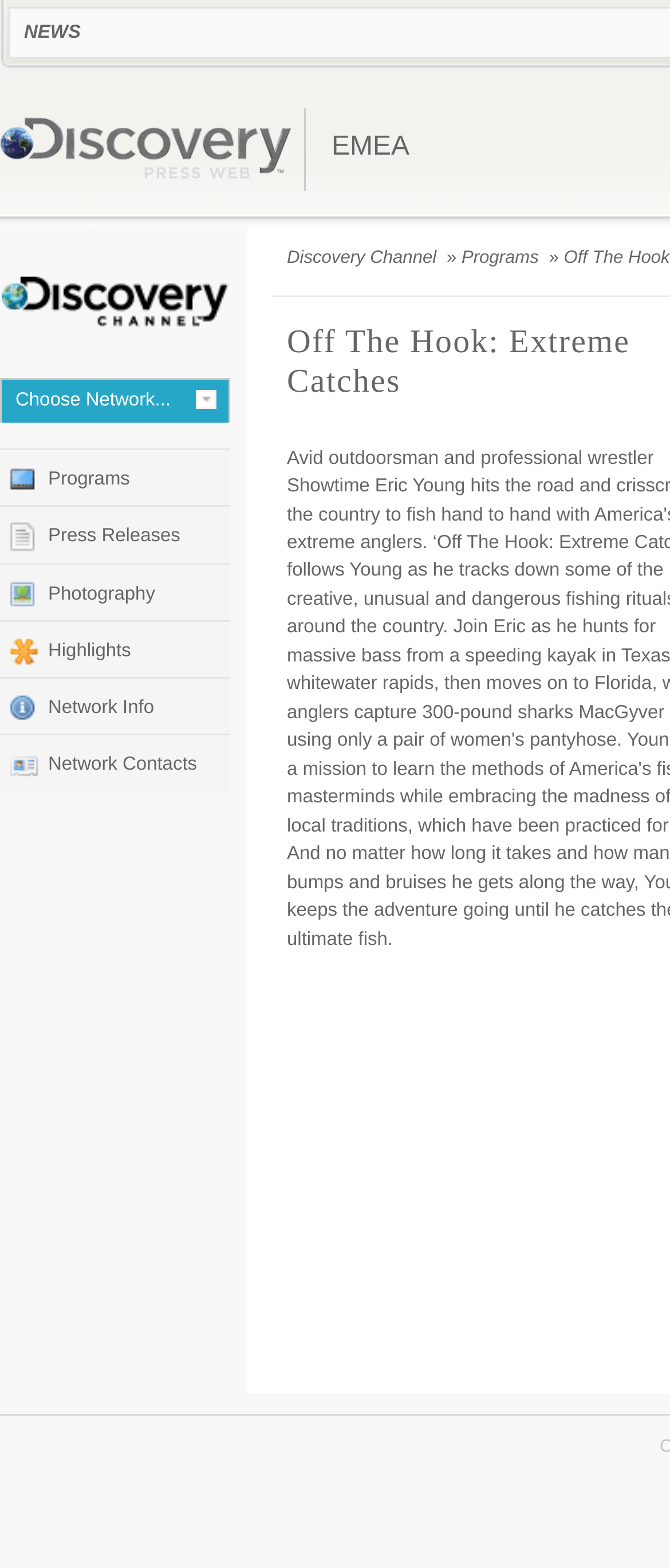Calculate the bounding box coordinates of the UI element given the description: "Join".

None